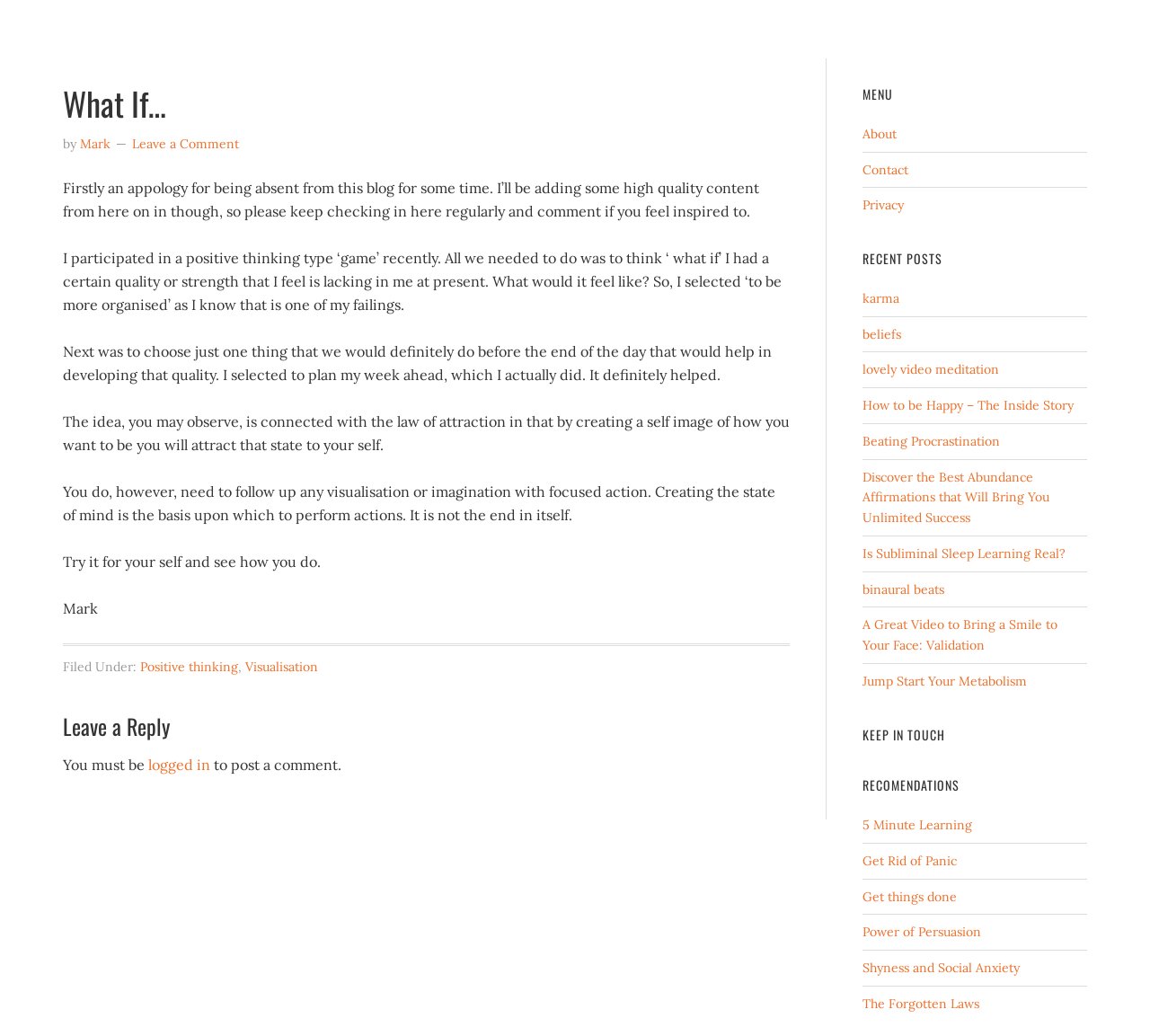Please provide a comprehensive response to the question based on the details in the image: How many recent posts are listed?

The webpage lists recent posts under the 'RECENT POSTS' heading, which has bounding box coordinates [0.75, 0.243, 0.945, 0.257]. There are 9 links listed under this section, including 'karma', 'beliefs', 'lovely video meditation', and others, each with its own bounding box coordinates.